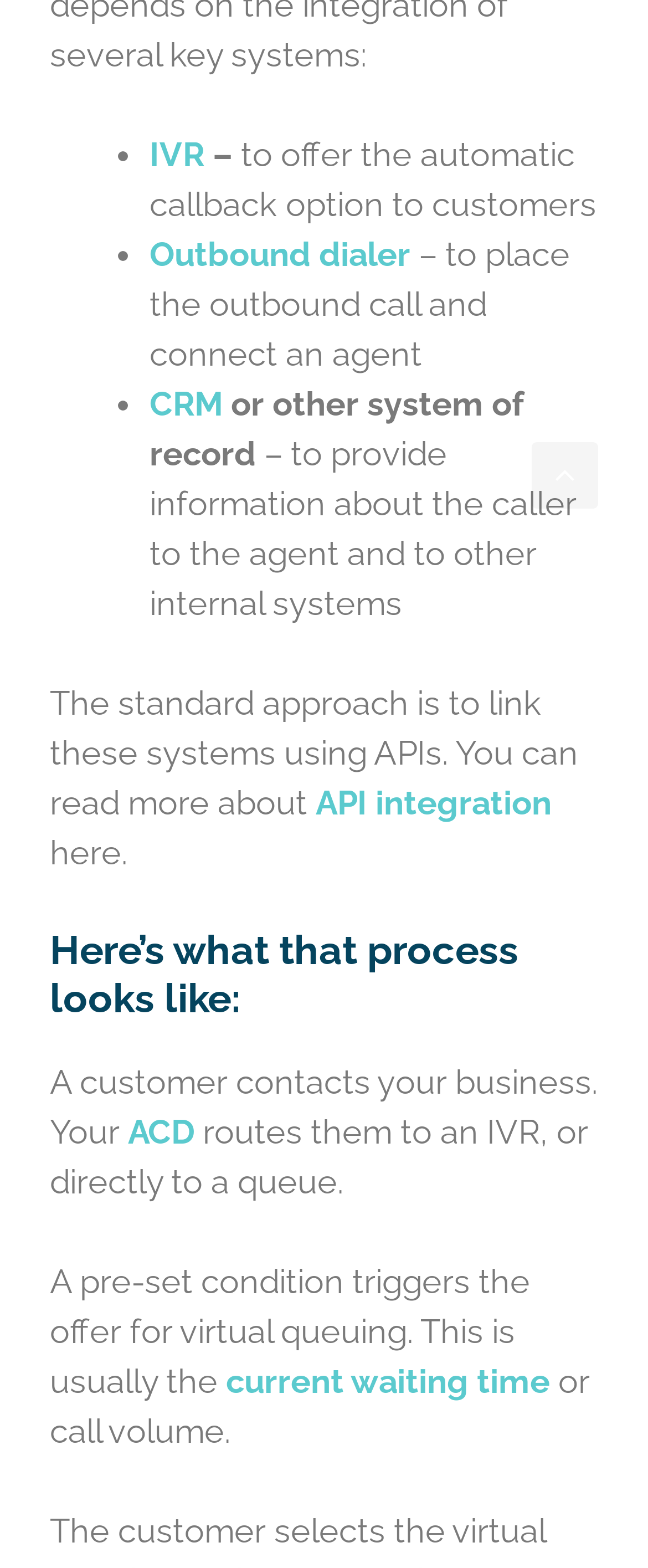Determine the bounding box coordinates for the HTML element described here: "current waiting time".

[0.349, 0.868, 0.849, 0.893]